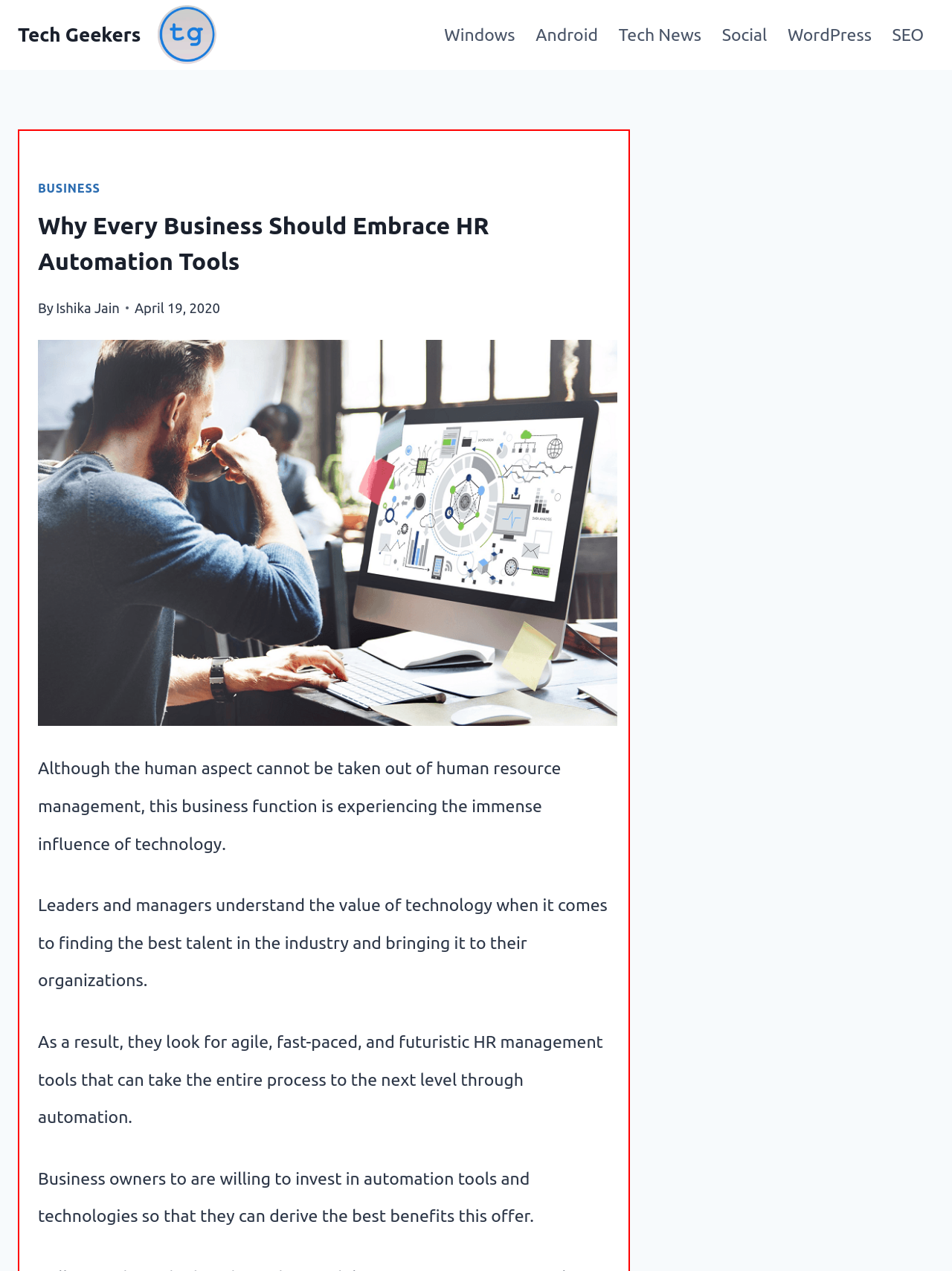Describe all visible elements and their arrangement on the webpage.

The webpage is an article titled "Why Every Business Should Embrace HR Automation Tools" on the TechGeekers website. At the top left, there is a link to the website's homepage, accompanied by a small image of the TechGeekers logo. 

Below the logo, there is a primary navigation menu that spans across the top of the page, containing links to various categories such as Windows, Android, Tech News, Social, WordPress, and SEO.

The main content of the article is divided into sections. The title of the article is prominently displayed, followed by the author's name, "Ishika Jain", and the publication date, "April 19, 2020". 

Below the title, there is a large image related to the article's topic. The article's content is then divided into four paragraphs, each discussing the importance of technology in human resource management and the benefits of automation tools.

At the bottom right of the page, there is a "Scroll to top" button, allowing users to easily navigate back to the top of the page.